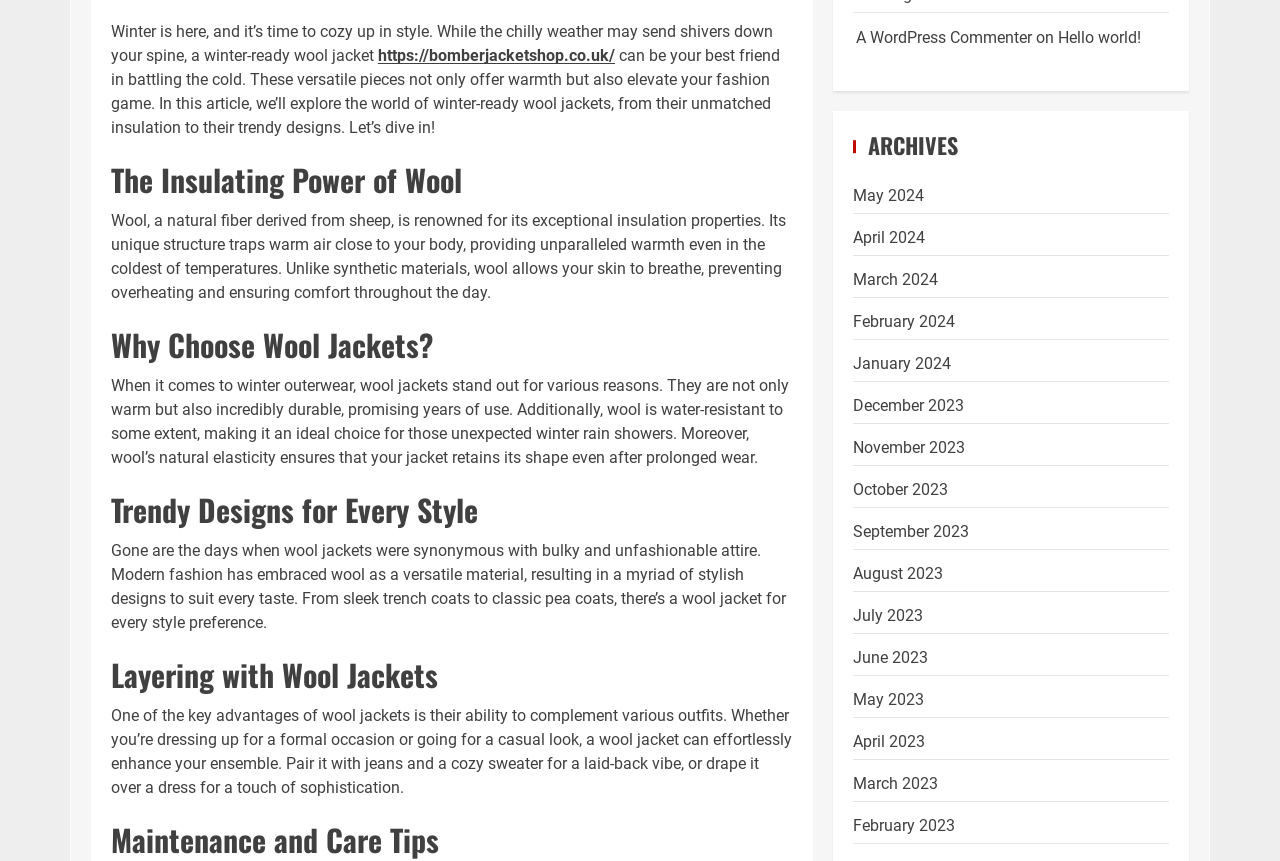For the given element description https://bomberjacketshop.co.uk/, determine the bounding box coordinates of the UI element. The coordinates should follow the format (top-left x, top-left y, bottom-right x, bottom-right y) and be within the range of 0 to 1.

[0.295, 0.054, 0.48, 0.076]